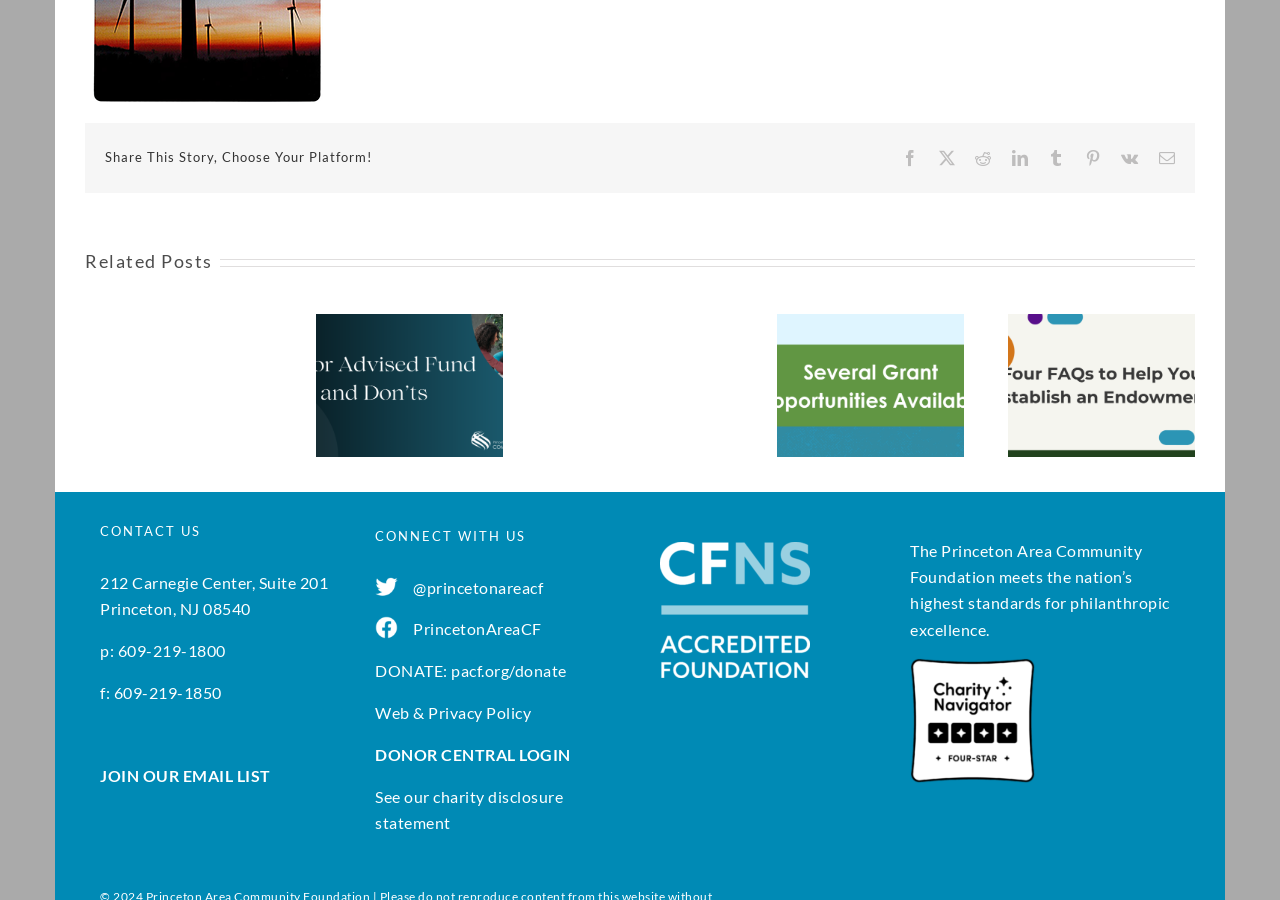Give the bounding box coordinates for this UI element: "One for the road". The coordinates should be four float numbers between 0 and 1, arranged as [left, top, right, bottom].

None